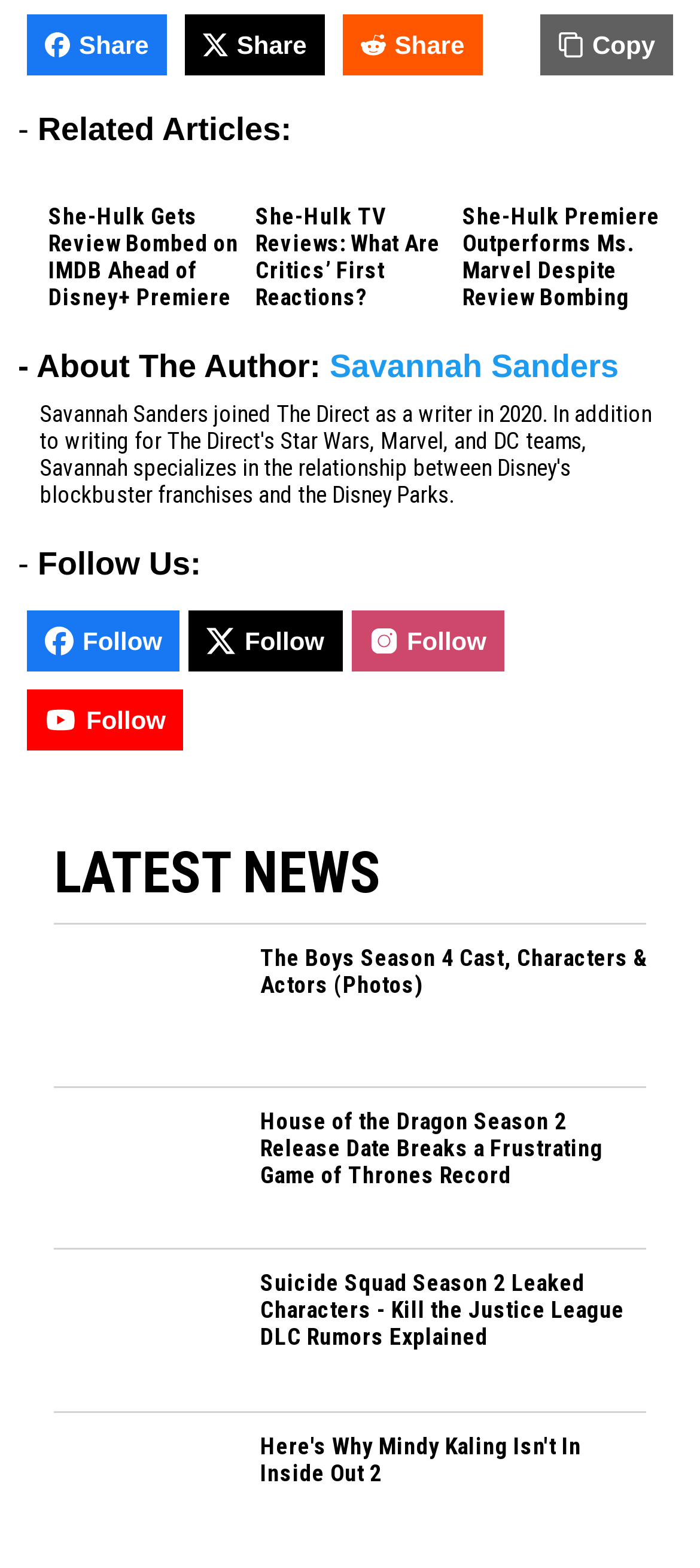What is the purpose of the 'Follow' links?
Please answer the question as detailed as possible based on the image.

The 'Follow' links are located below the 'About The Author' section and are accompanied by images. These links are likely used to follow the website or its social media accounts, allowing users to stay updated on new articles and content.